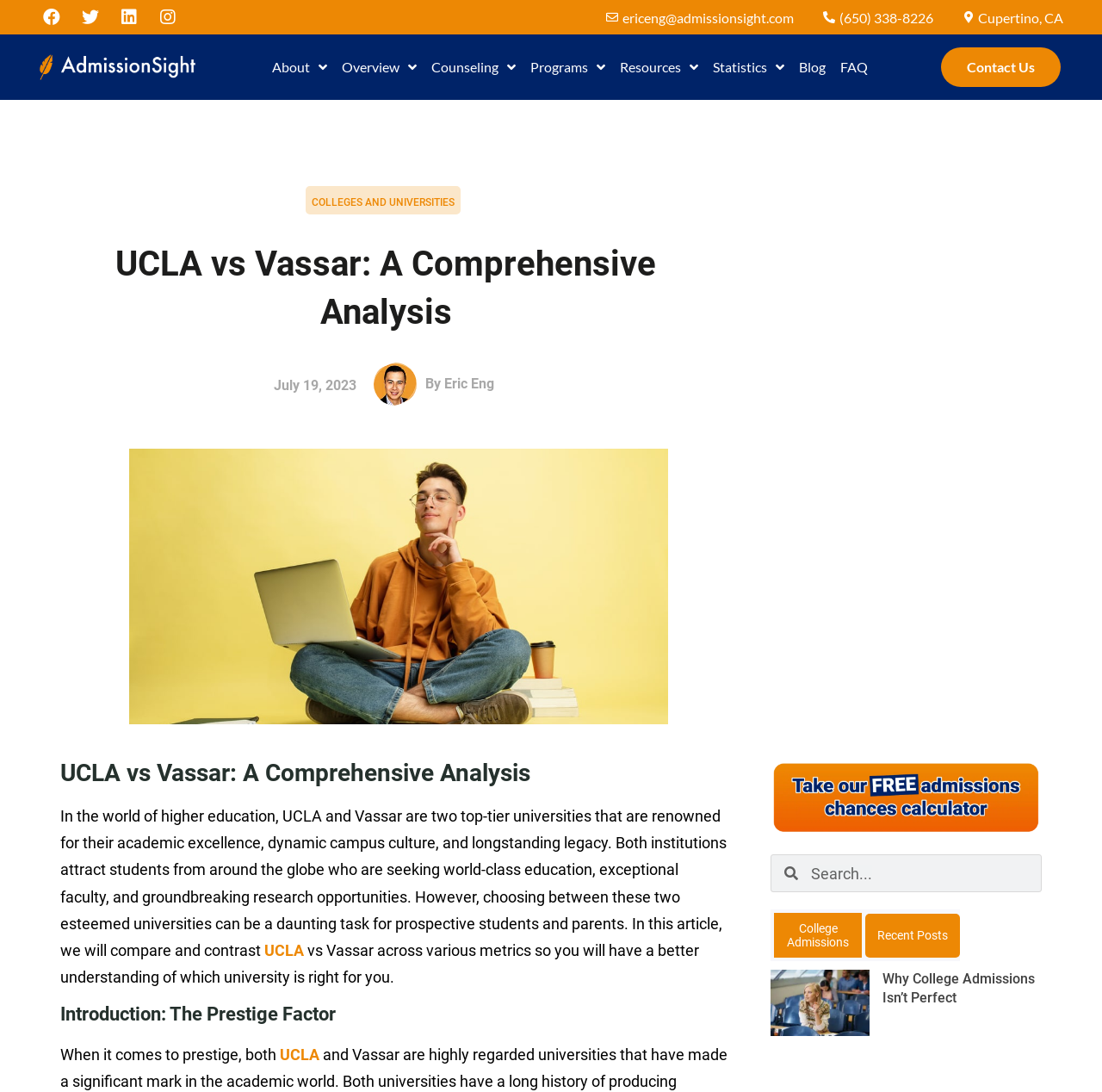Find the bounding box coordinates for the HTML element specified by: "parent_node: Search name="s" placeholder="Search..."".

[0.724, 0.783, 0.944, 0.817]